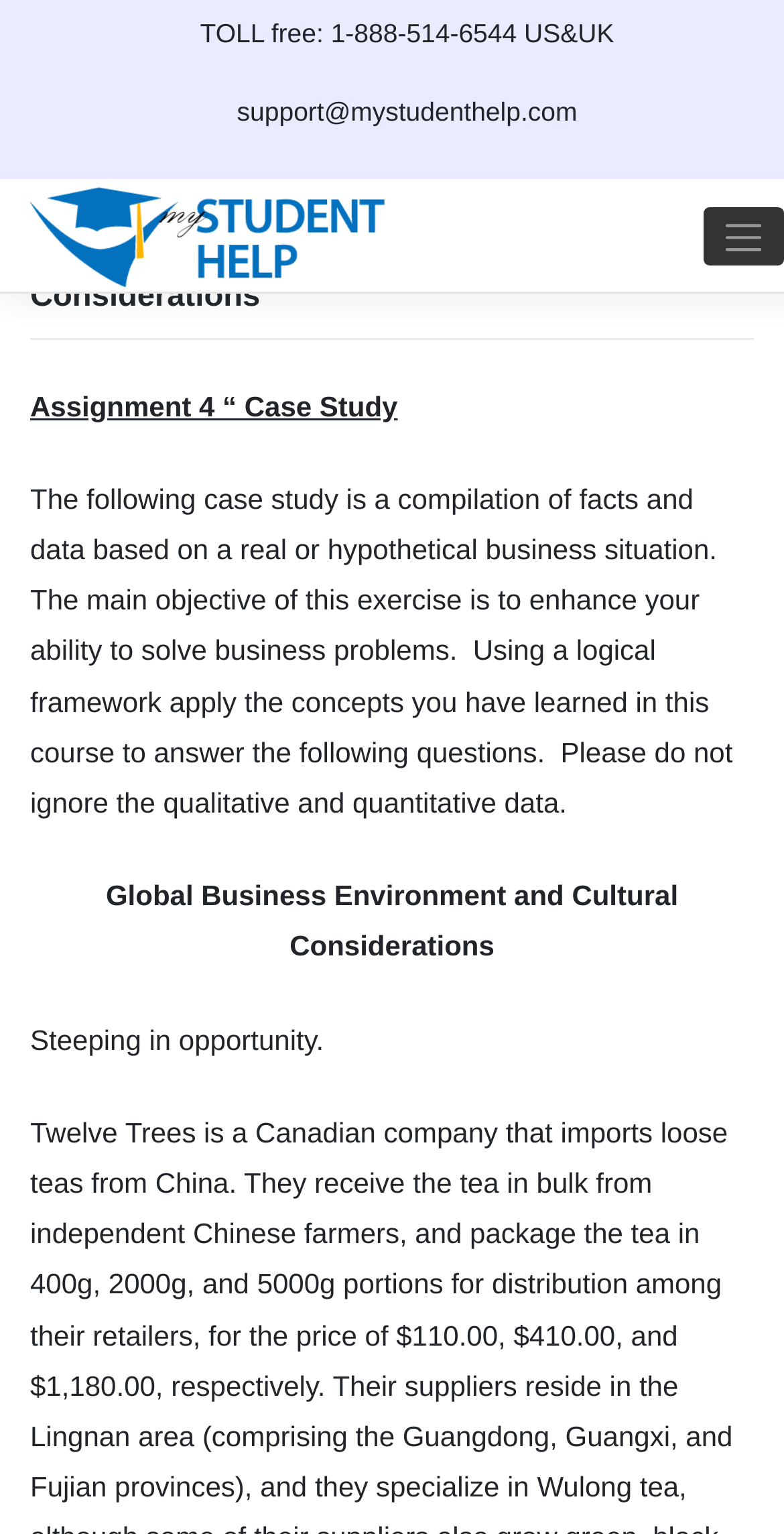Give a detailed explanation of the elements present on the webpage.

The webpage is about "Global Business Environment and Cultural Considerations" and appears to be a student help resource. At the top, there is a toll-free phone number and an email address, "support@mystudenthelp.com", positioned side by side. Below them, there is a link to "mystudenthelp" accompanied by an image with the same name.

On the right side of the page, there is a button labeled "Toggle navigation". When expanded, it reveals a header section with a heading that matches the title of the webpage. Below the heading, there is a brief description of an assignment, "Case Study", which aims to enhance the user's ability to solve business problems by applying concepts learned in the course.

Further down, there is a lengthy paragraph that provides more details about the assignment, including the use of logical frameworks and the importance of considering both qualitative and quantitative data. Below this paragraph, there is a repeated mention of "Global Business Environment and Cultural Considerations", followed by a phrase "Steeping in opportunity."